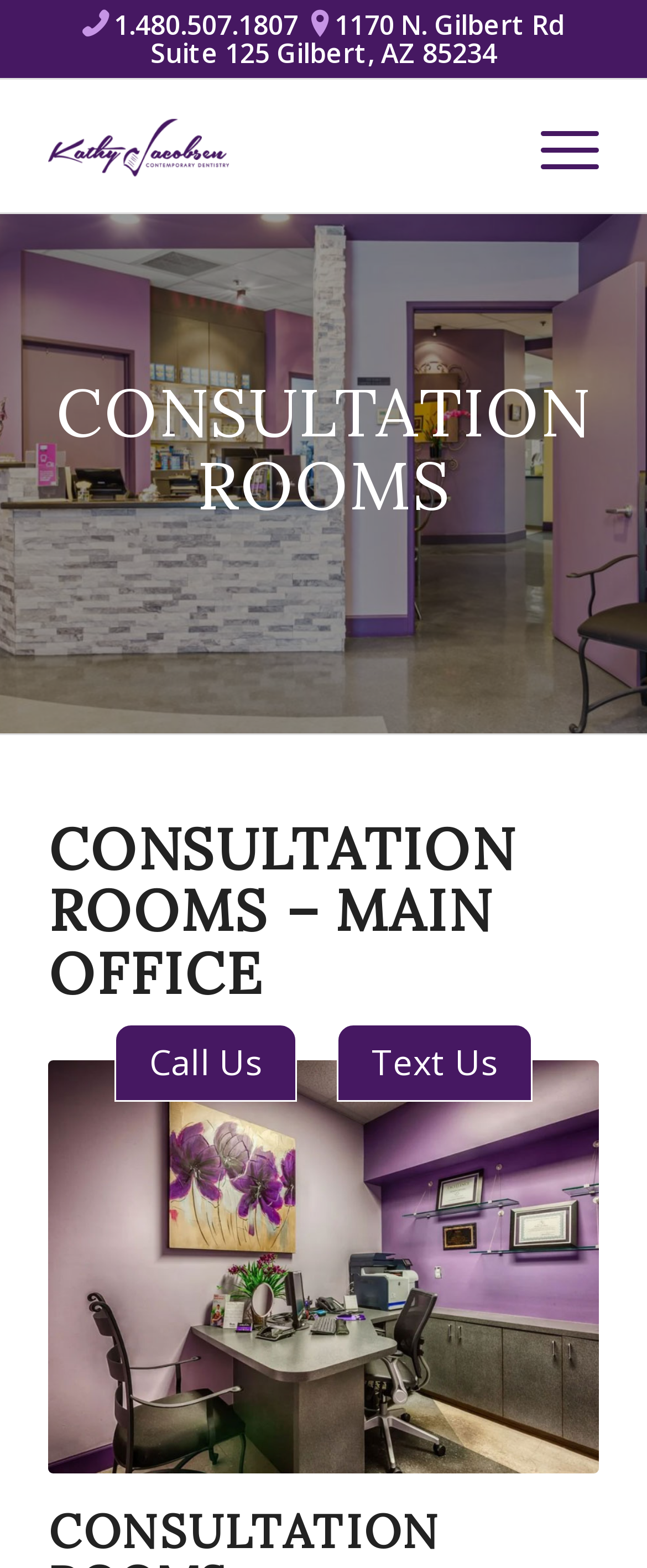Using the webpage screenshot, locate the HTML element that fits the following description and provide its bounding box: "alt="Kathy Jacobsen Contemporary Dentistry"".

[0.075, 0.051, 0.755, 0.136]